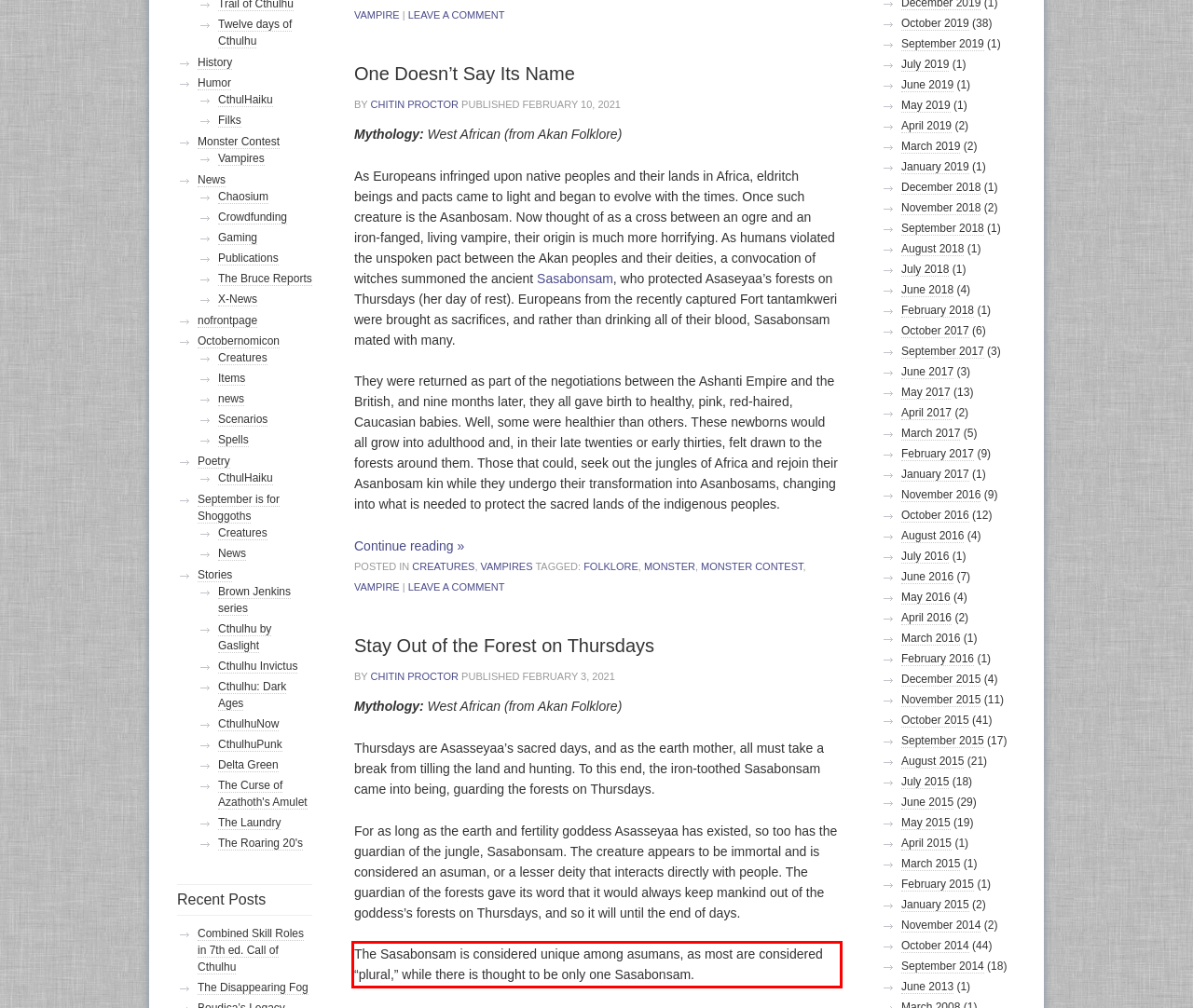Look at the webpage screenshot and recognize the text inside the red bounding box.

The Sasabonsam is considered unique among asumans, as most are considered “plural,” while there is thought to be only one Sasabonsam.